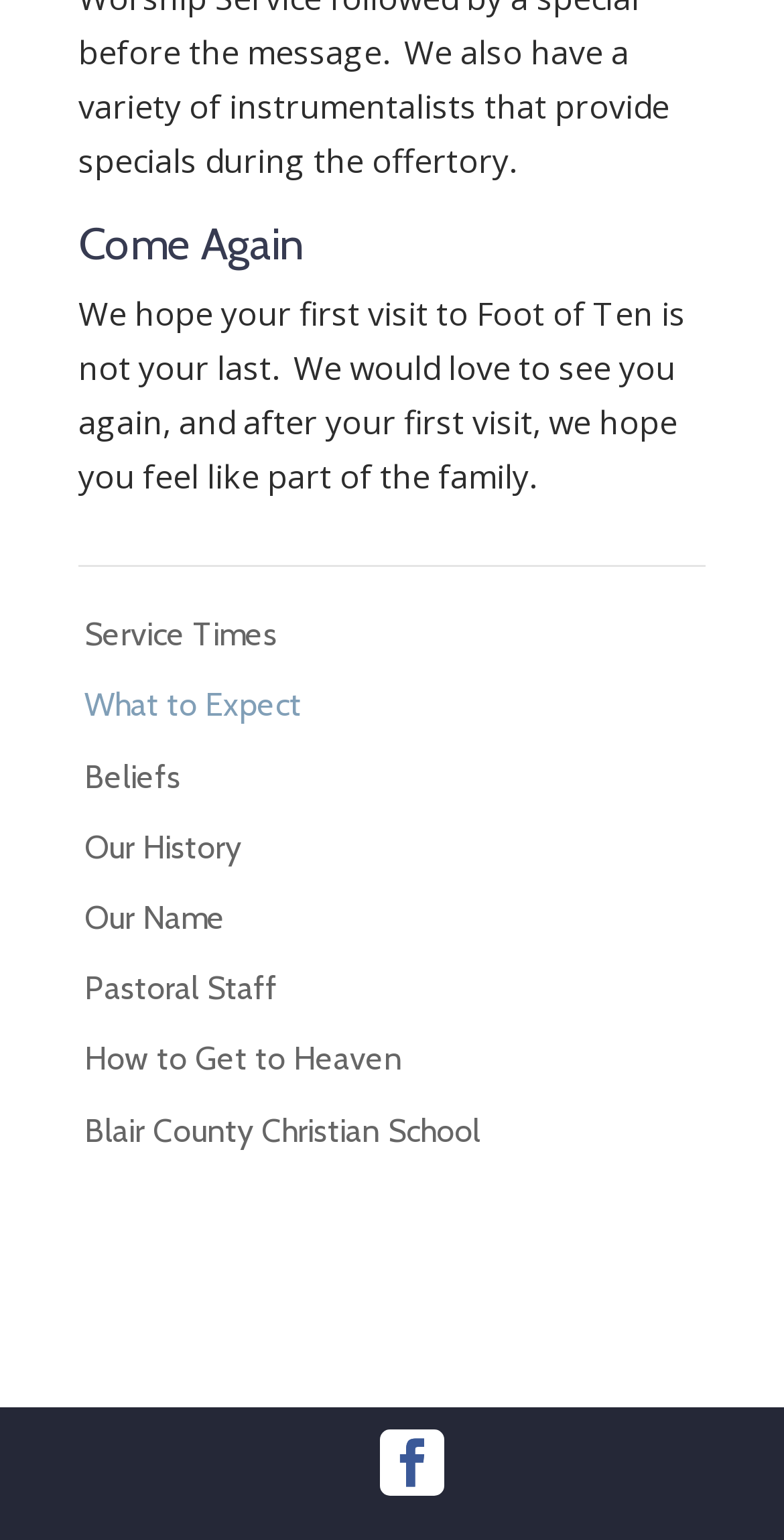Use one word or a short phrase to answer the question provided: 
How many links are there on the webpage?

9